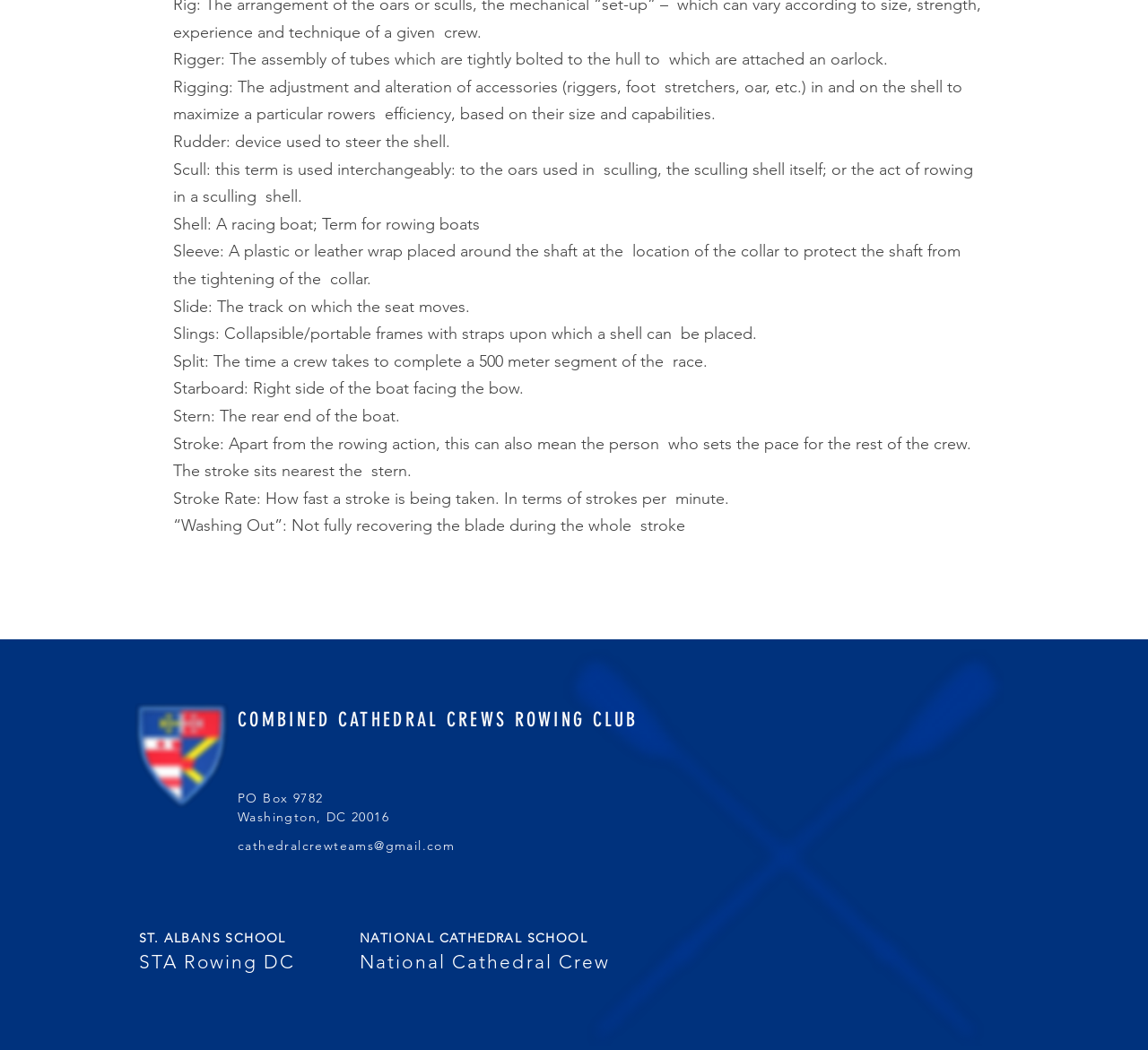What is the meaning of Starboard in rowing?
Kindly answer the question with as much detail as you can.

Based on the StaticText element with OCR text 'Starboard: Right side of the boat facing the bow.', I can infer that Starboard in rowing refers to the right side of the boat facing the bow.